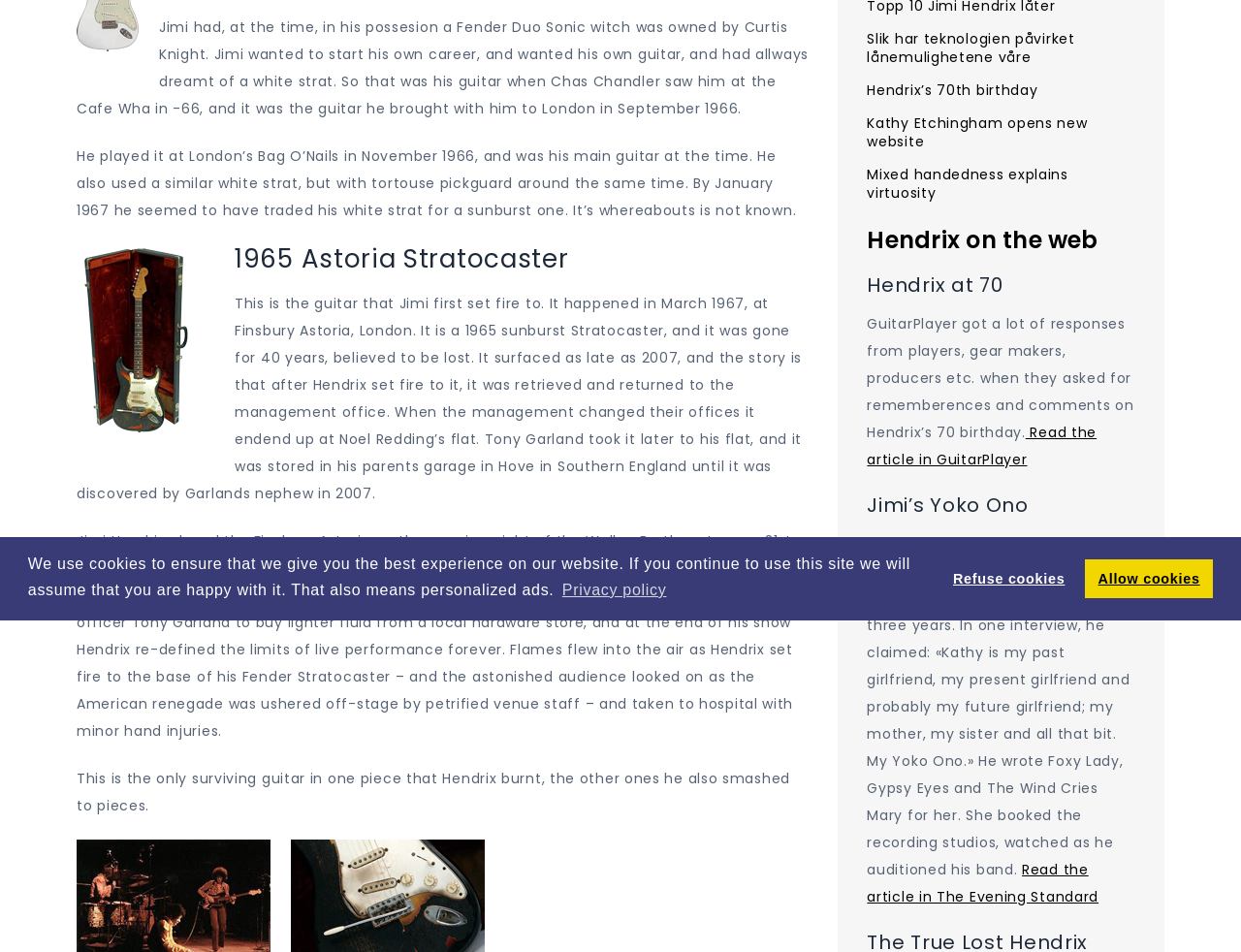Please determine the bounding box coordinates for the UI element described as: "Hendrix’s 70th birthday".

[0.699, 0.085, 0.836, 0.105]